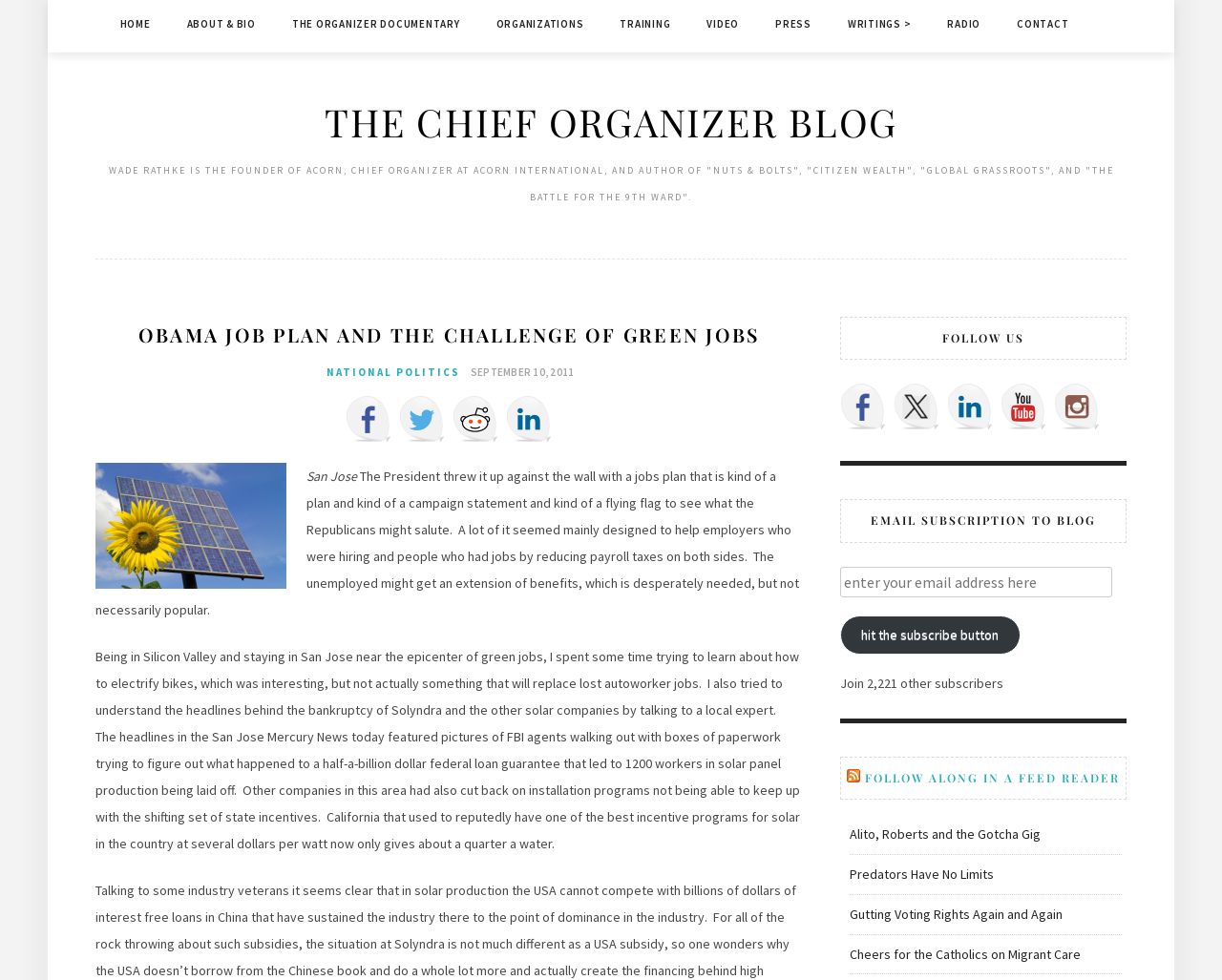Please specify the bounding box coordinates of the clickable section necessary to execute the following command: "Follow the blog on Facebook".

[0.688, 0.392, 0.725, 0.439]